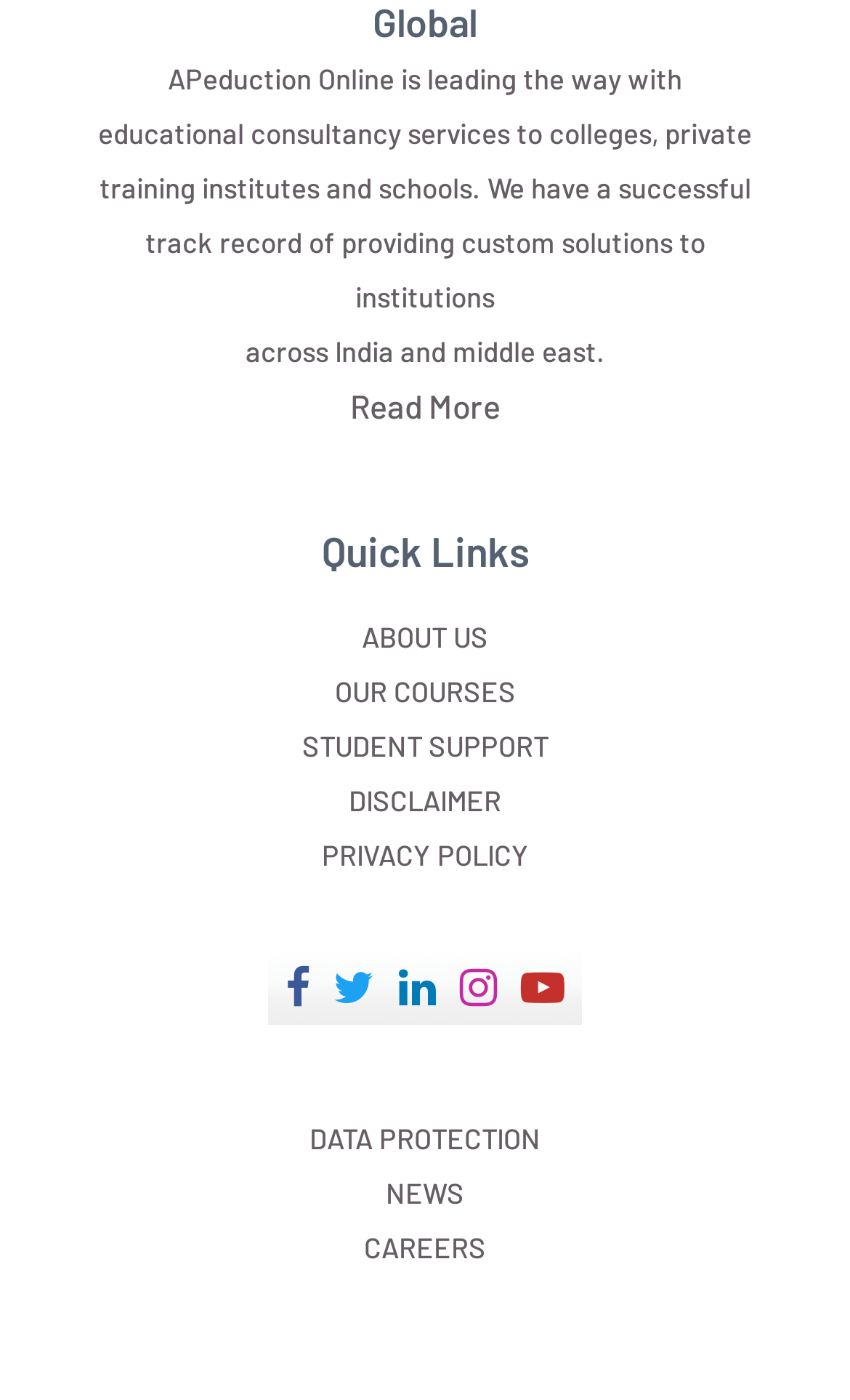Please determine the bounding box coordinates of the element's region to click for the following instruction: "Check the disclaimer".

[0.09, 0.553, 0.91, 0.591]